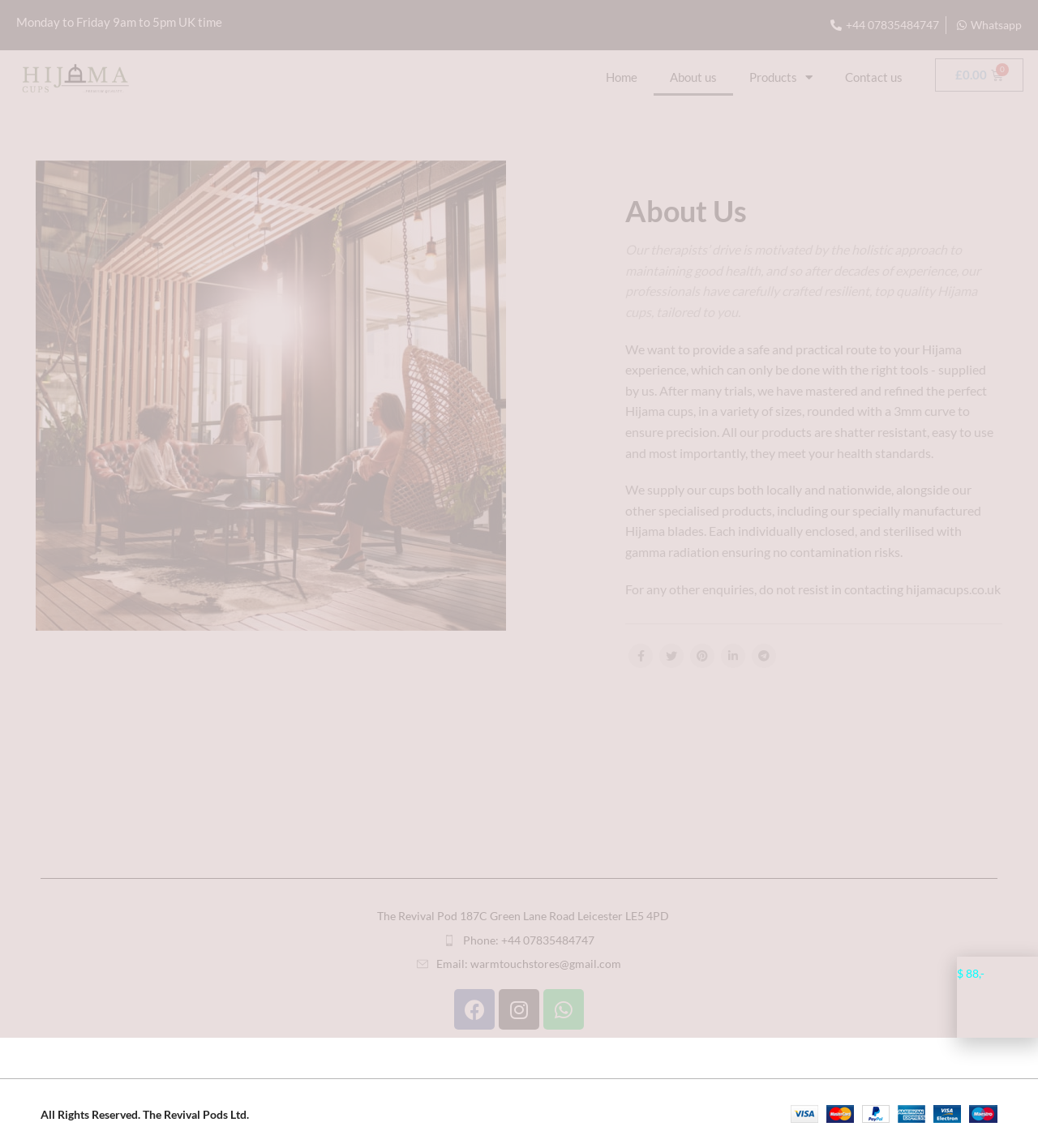Please identify the bounding box coordinates for the region that you need to click to follow this instruction: "Enter email address".

None